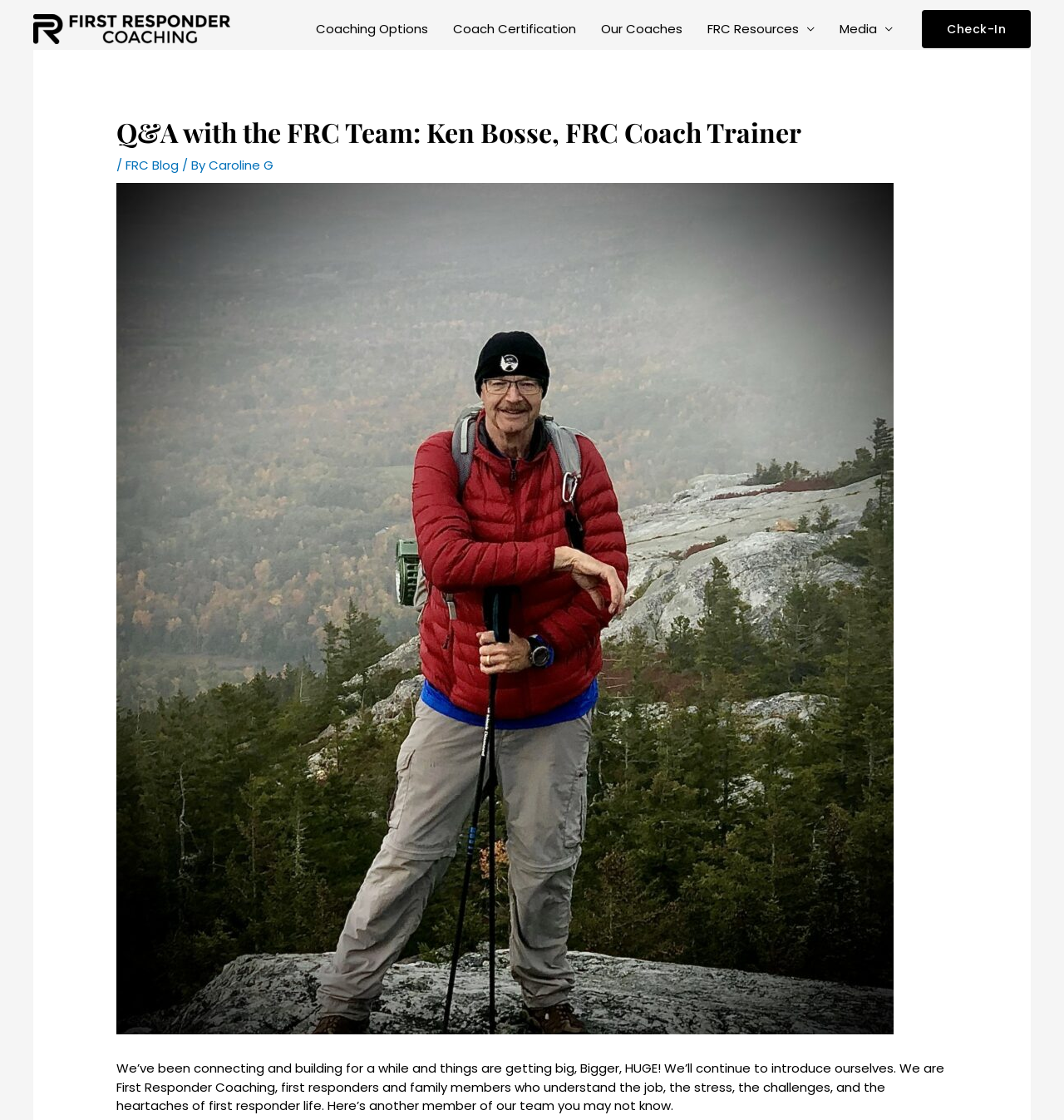Please provide a one-word or phrase answer to the question: 
How many navigation links are in the primary menu?

5